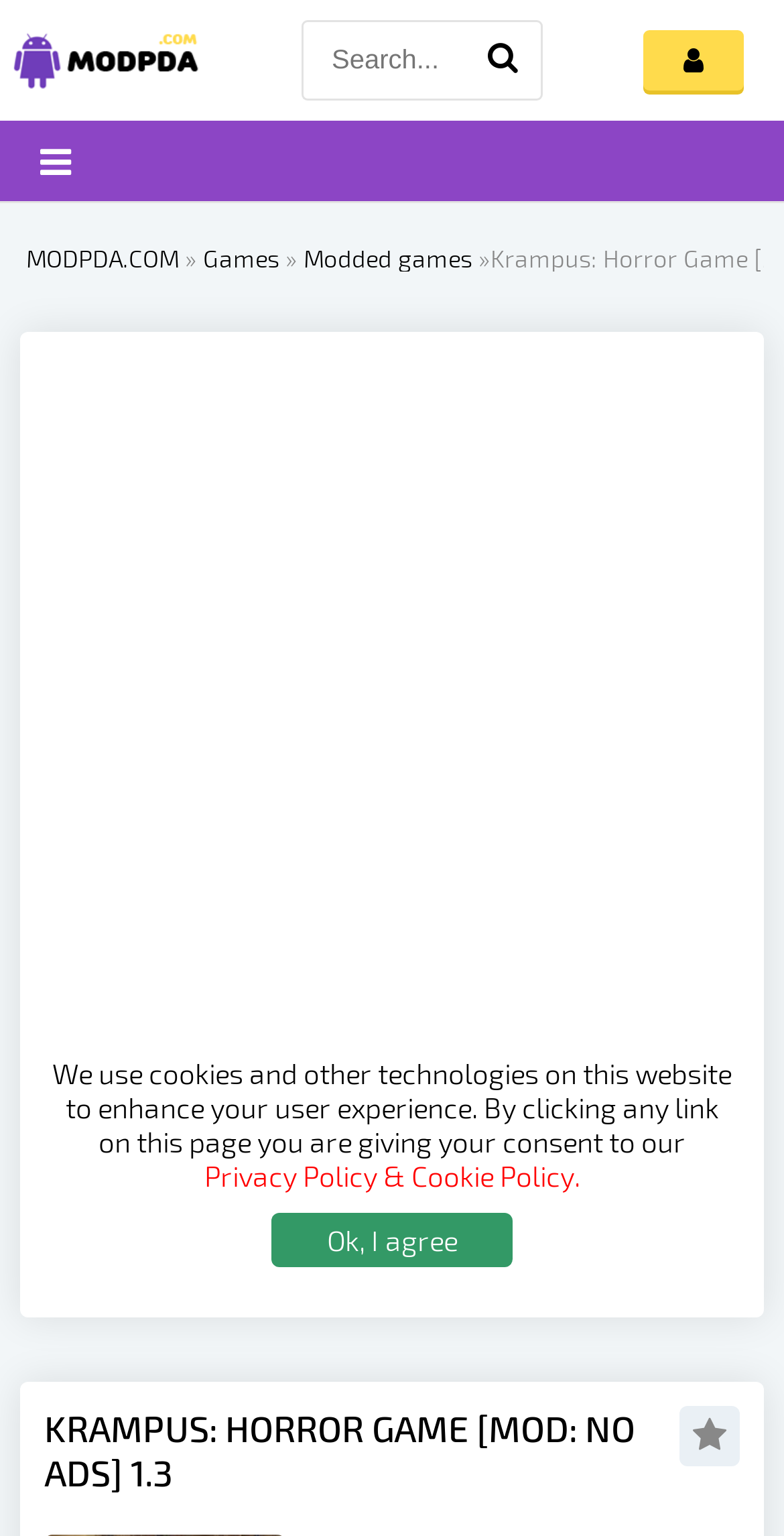Provide the bounding box coordinates of the HTML element this sentence describes: "Ok, I agree". The bounding box coordinates consist of four float numbers between 0 and 1, i.e., [left, top, right, bottom].

[0.346, 0.79, 0.654, 0.825]